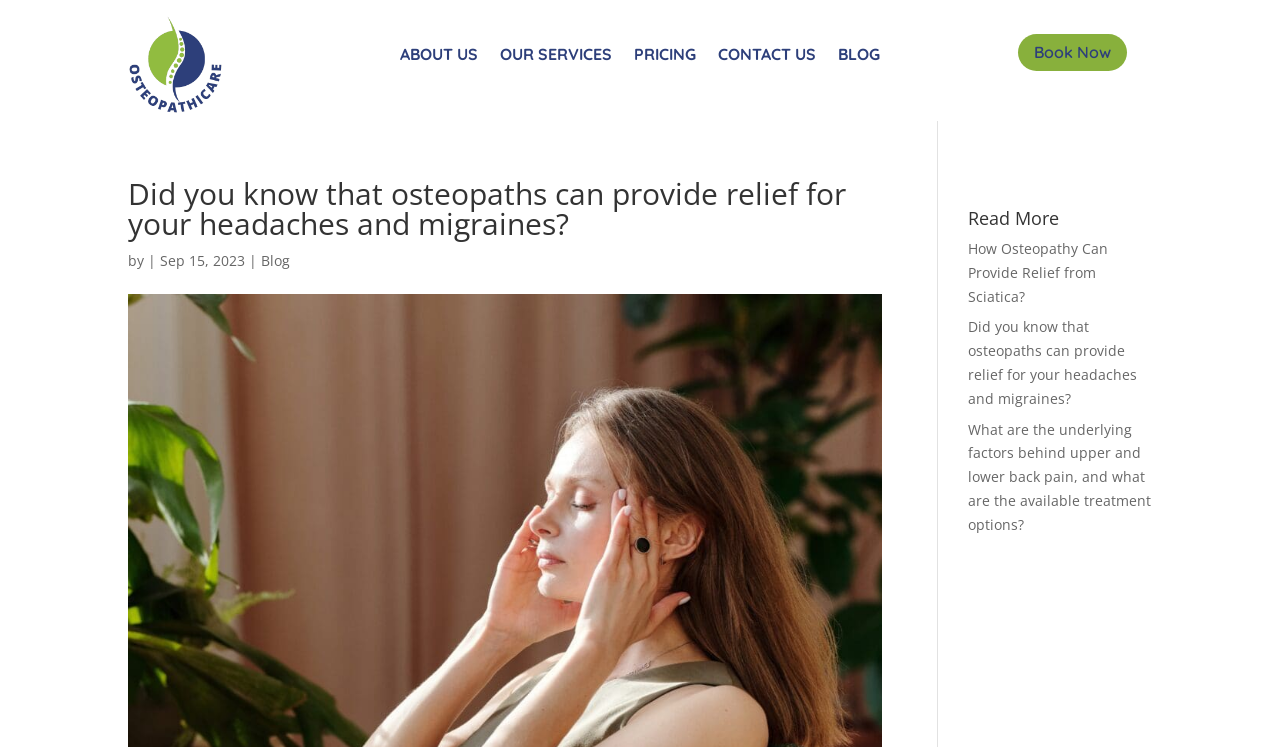Highlight the bounding box coordinates of the element that should be clicked to carry out the following instruction: "Click the Book Now button". The coordinates must be given as four float numbers ranging from 0 to 1, i.e., [left, top, right, bottom].

[0.795, 0.046, 0.88, 0.095]